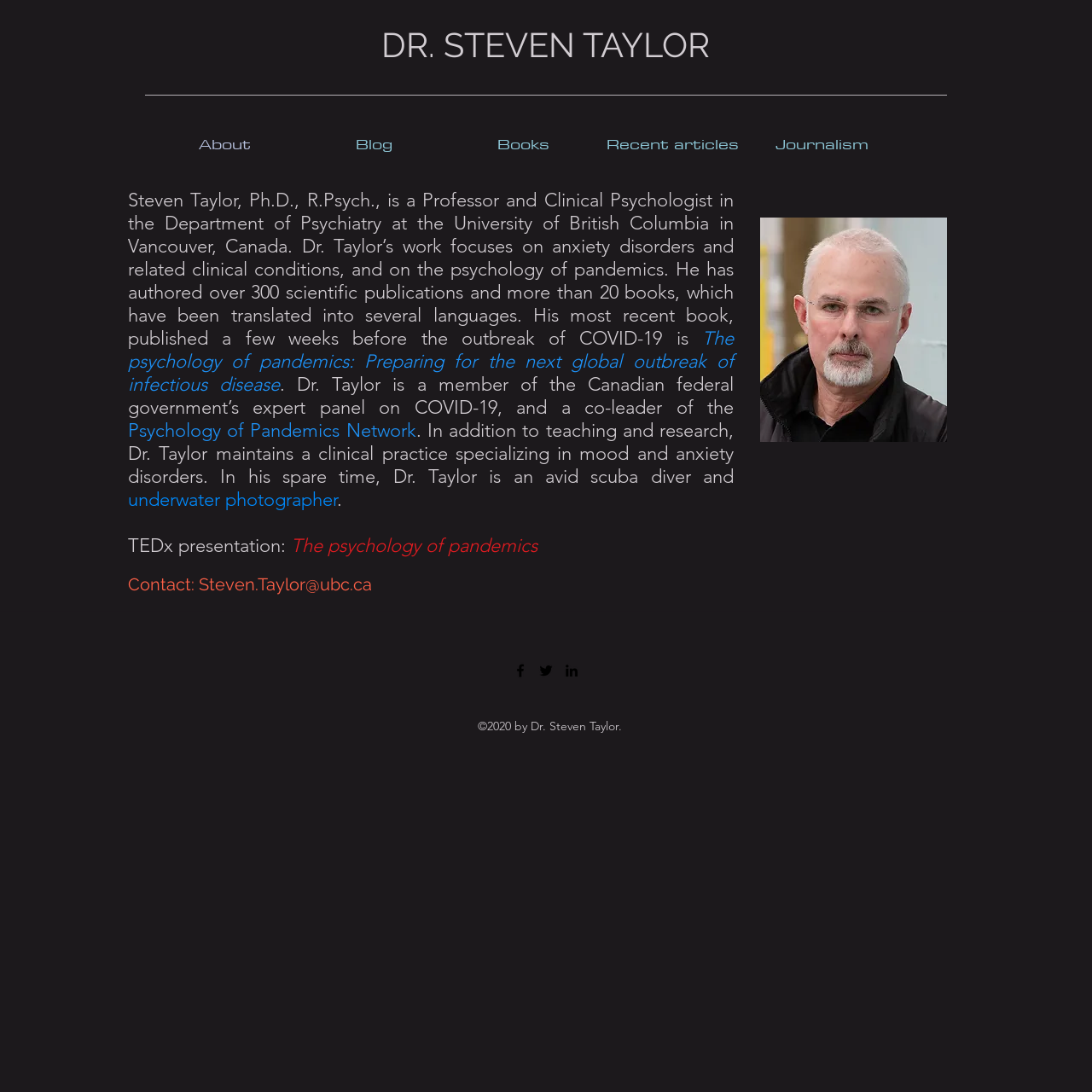Identify the bounding box for the described UI element: "Recent articles".

[0.548, 0.108, 0.684, 0.156]